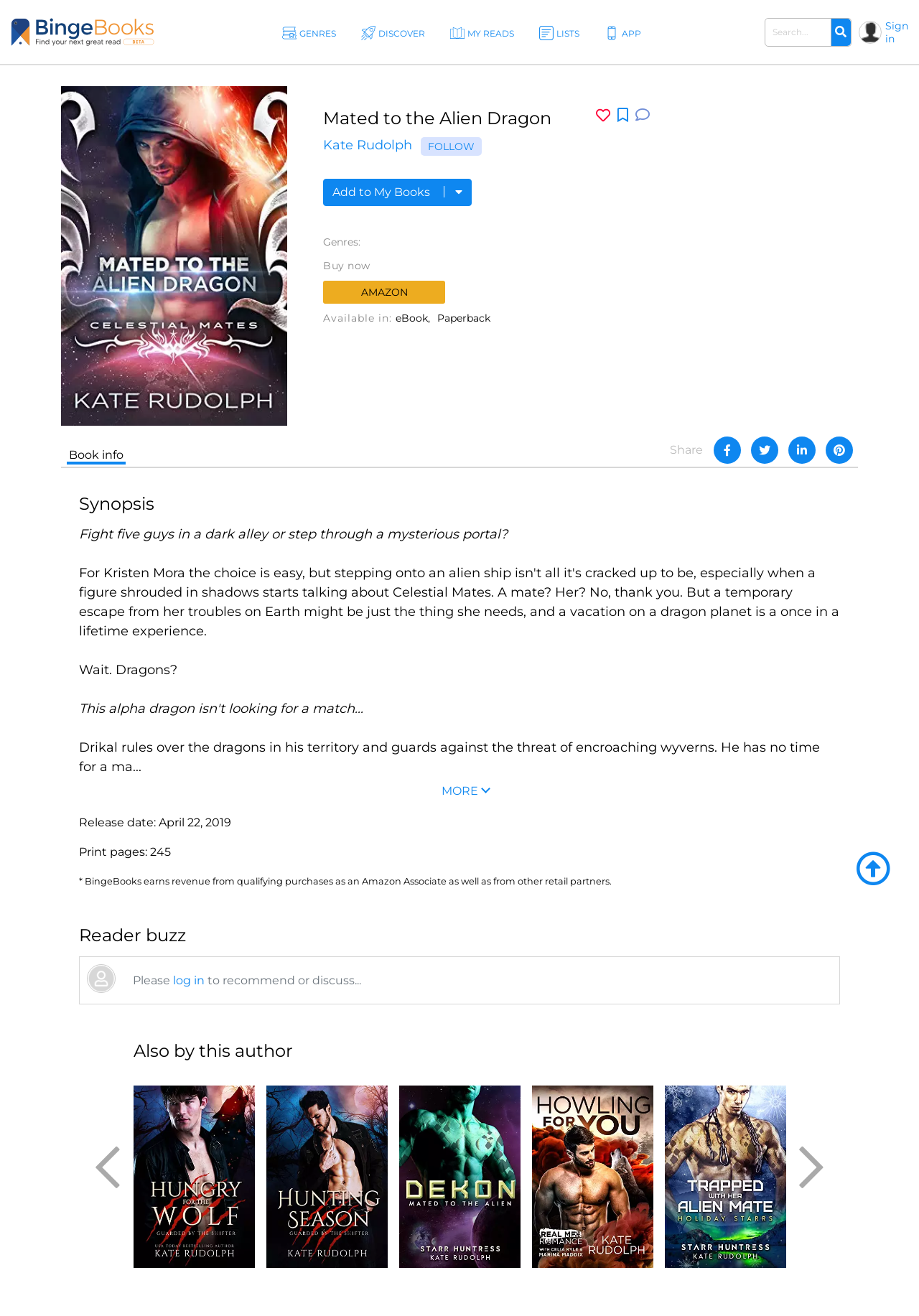Identify and extract the heading text of the webpage.

Mated to the Alien Dragon